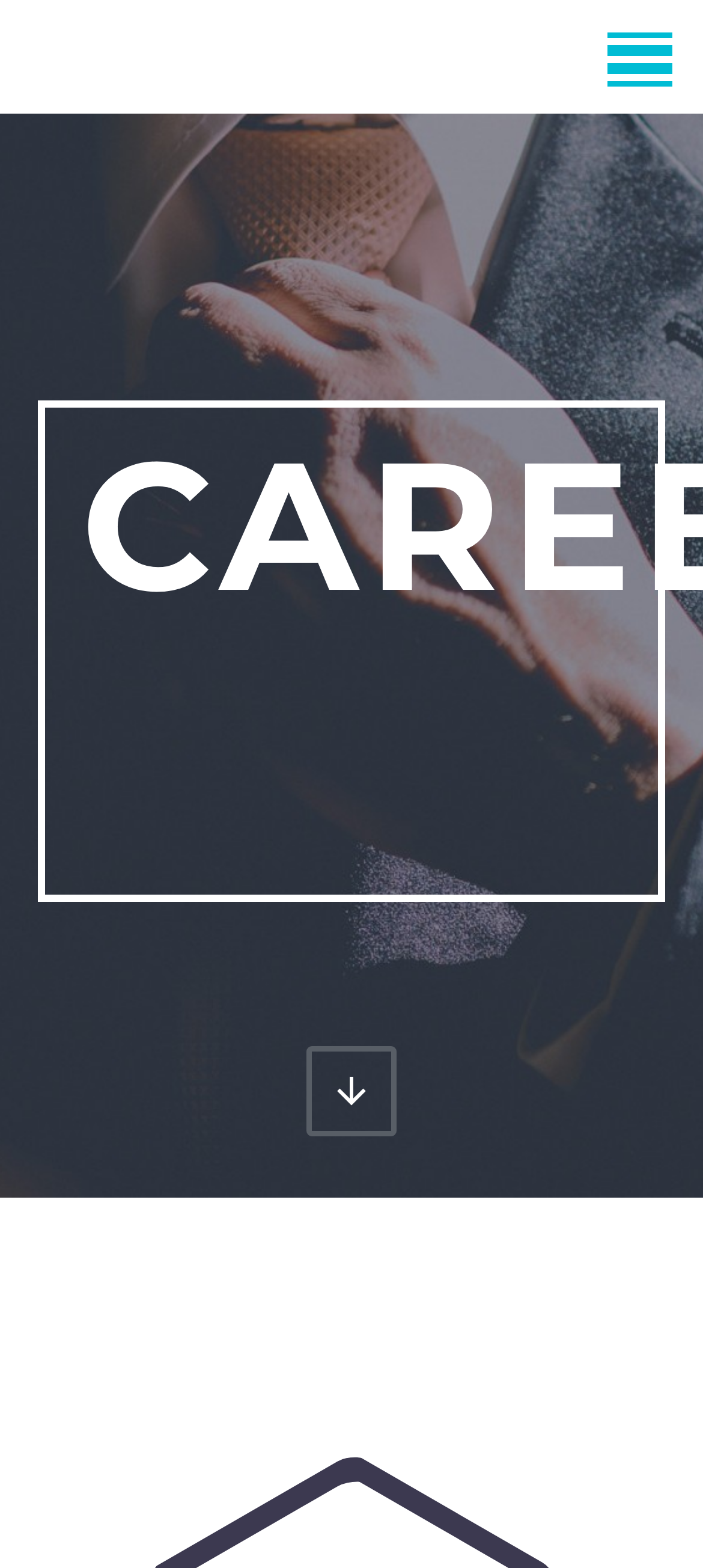Please locate the bounding box coordinates of the element that should be clicked to achieve the given instruction: "Go to next slide".

None